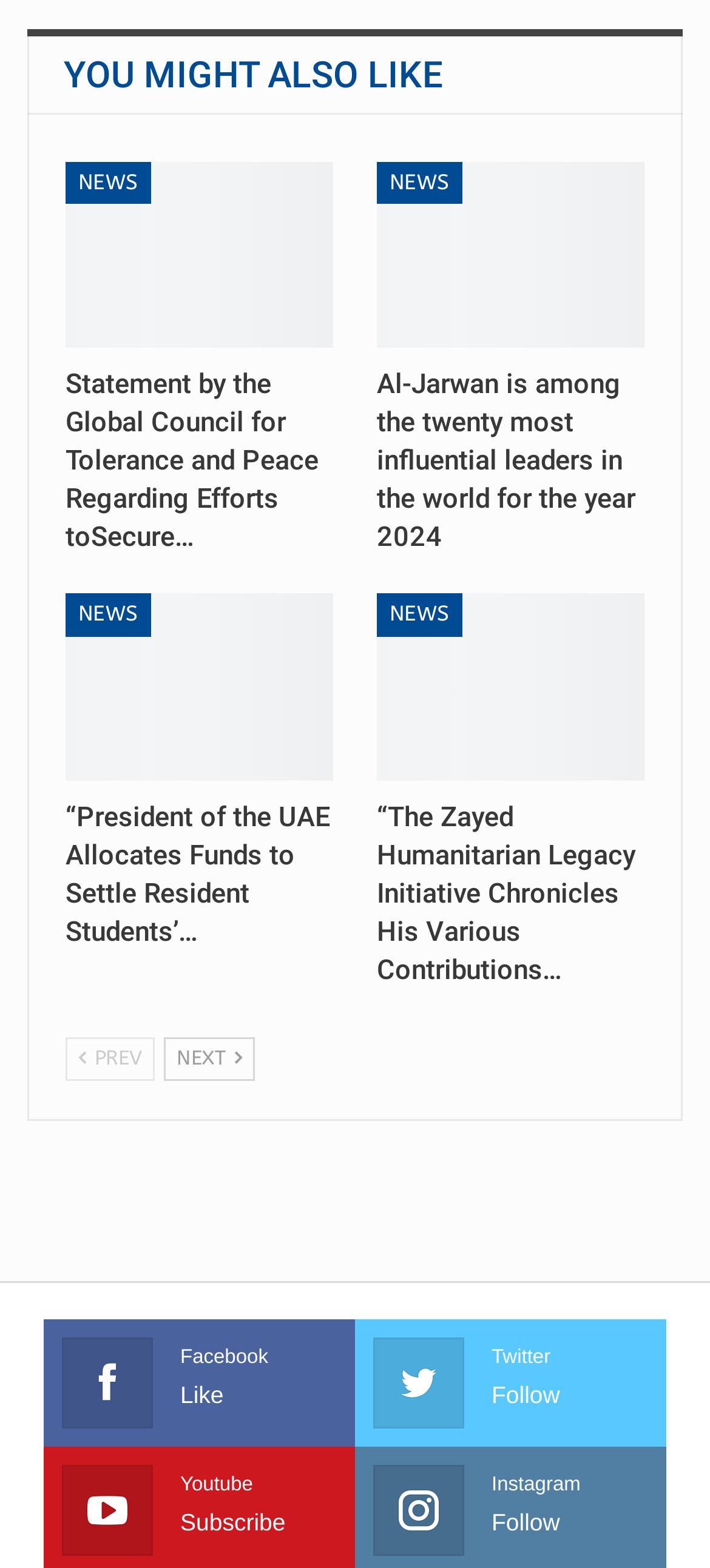Given the element description: "Twitter Follow", predict the bounding box coordinates of this UI element. The coordinates must be four float numbers between 0 and 1, given as [left, top, right, bottom].

[0.526, 0.855, 0.913, 0.903]